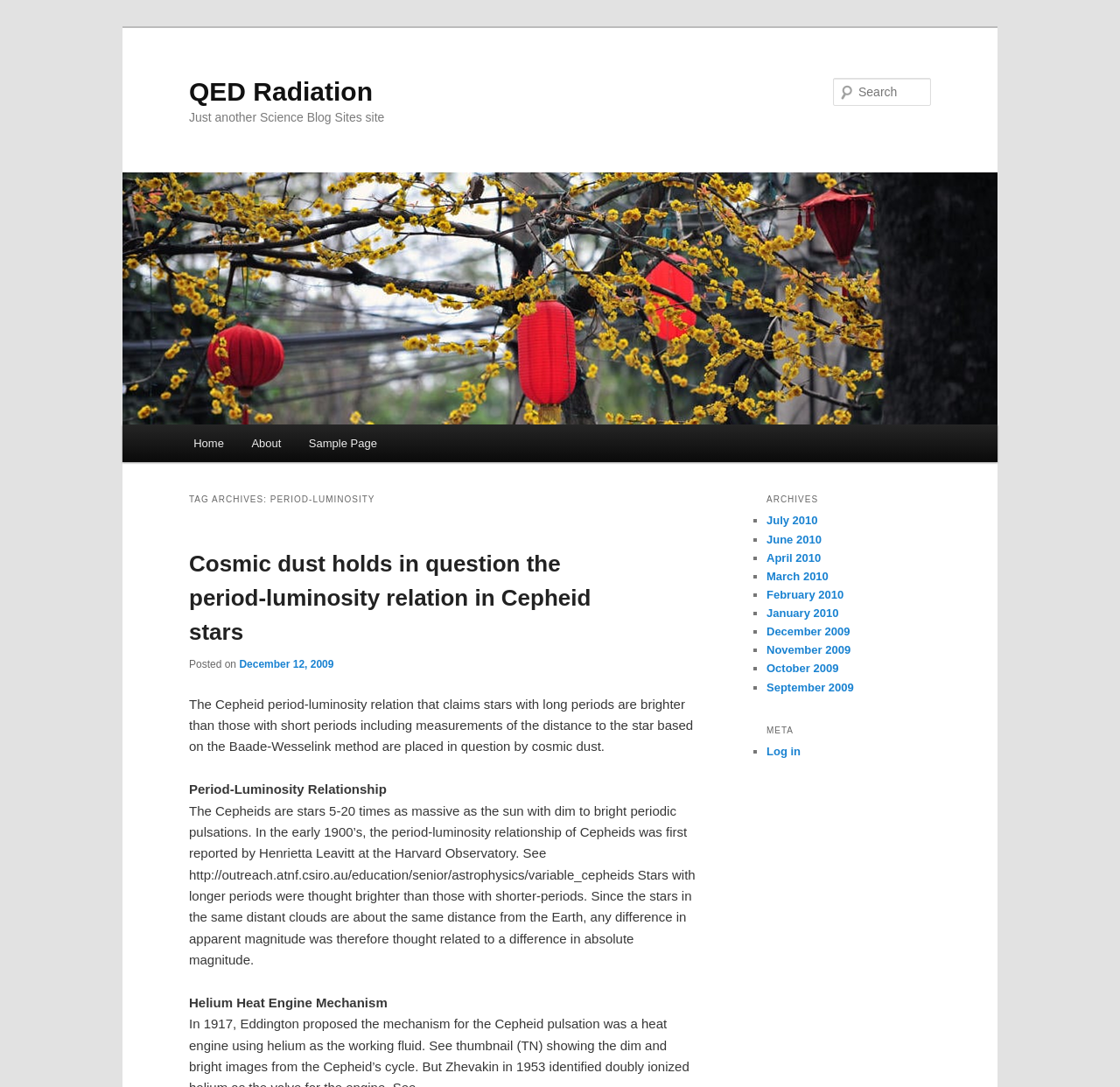Provide a single word or phrase to answer the given question: 
What is the name of the blog?

QED Radiation